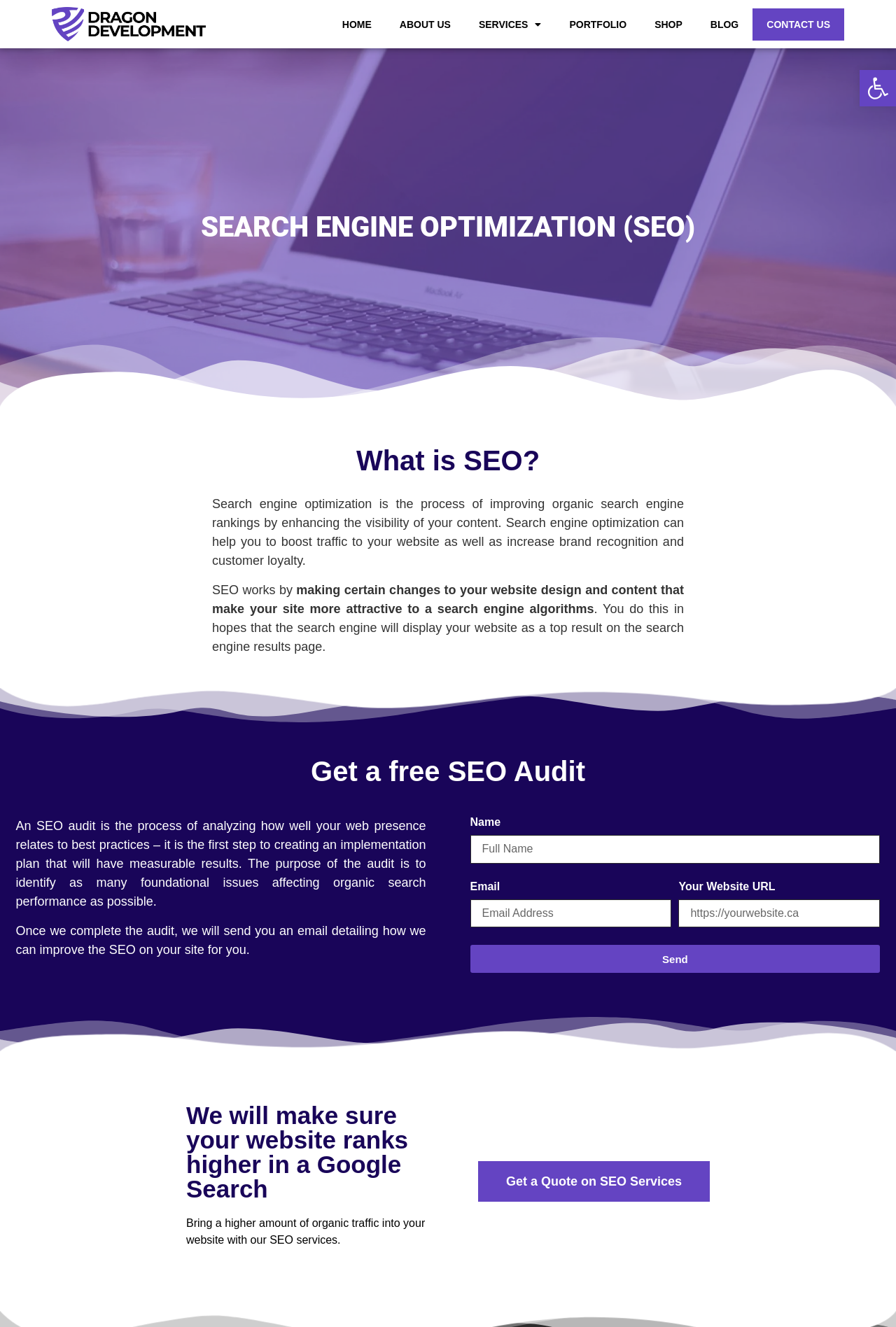Find the coordinates for the bounding box of the element with this description: "Hindi Movies".

None